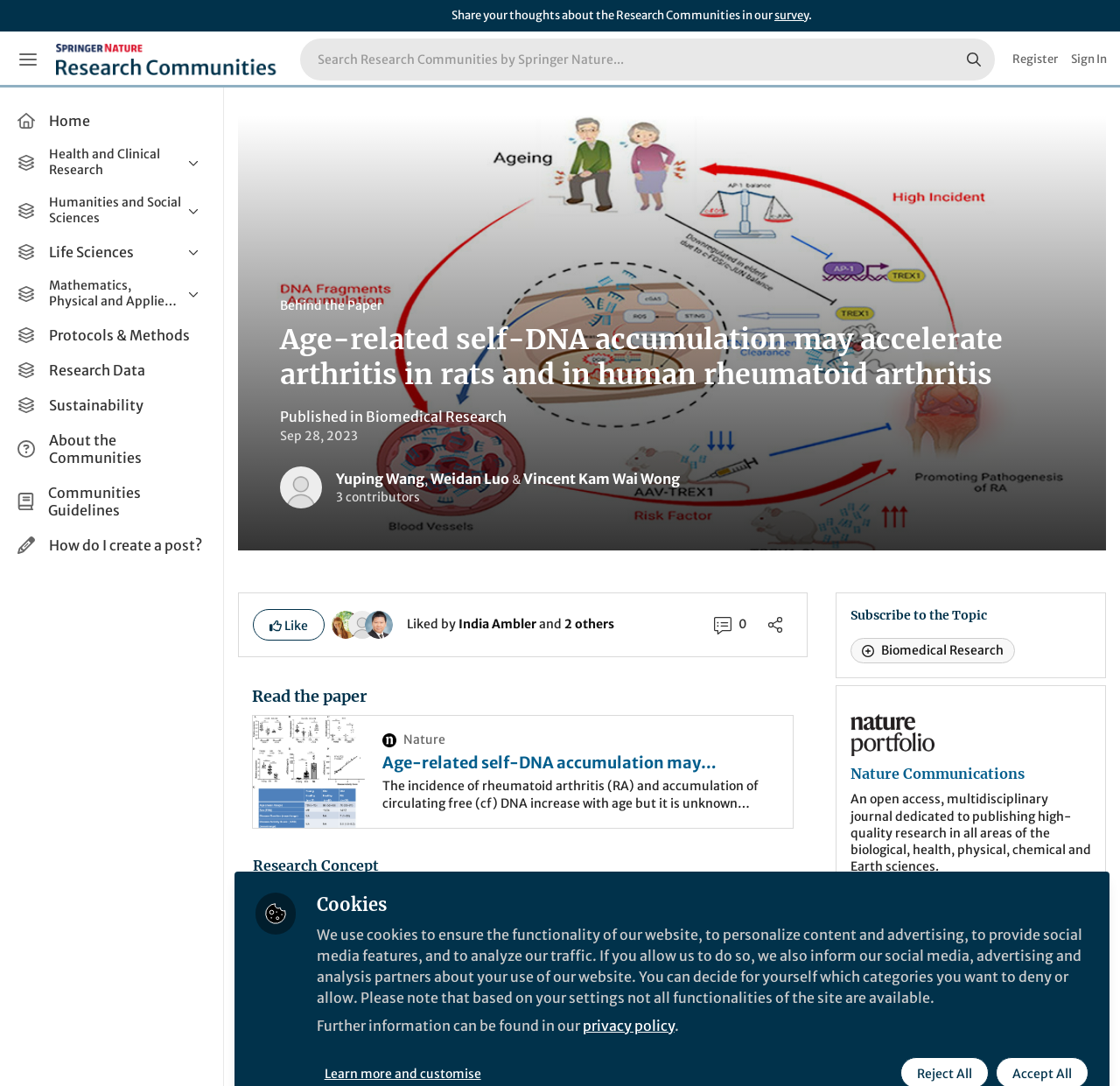Use a single word or phrase to answer the question: 
What is the purpose of the button on the top right corner?

Search